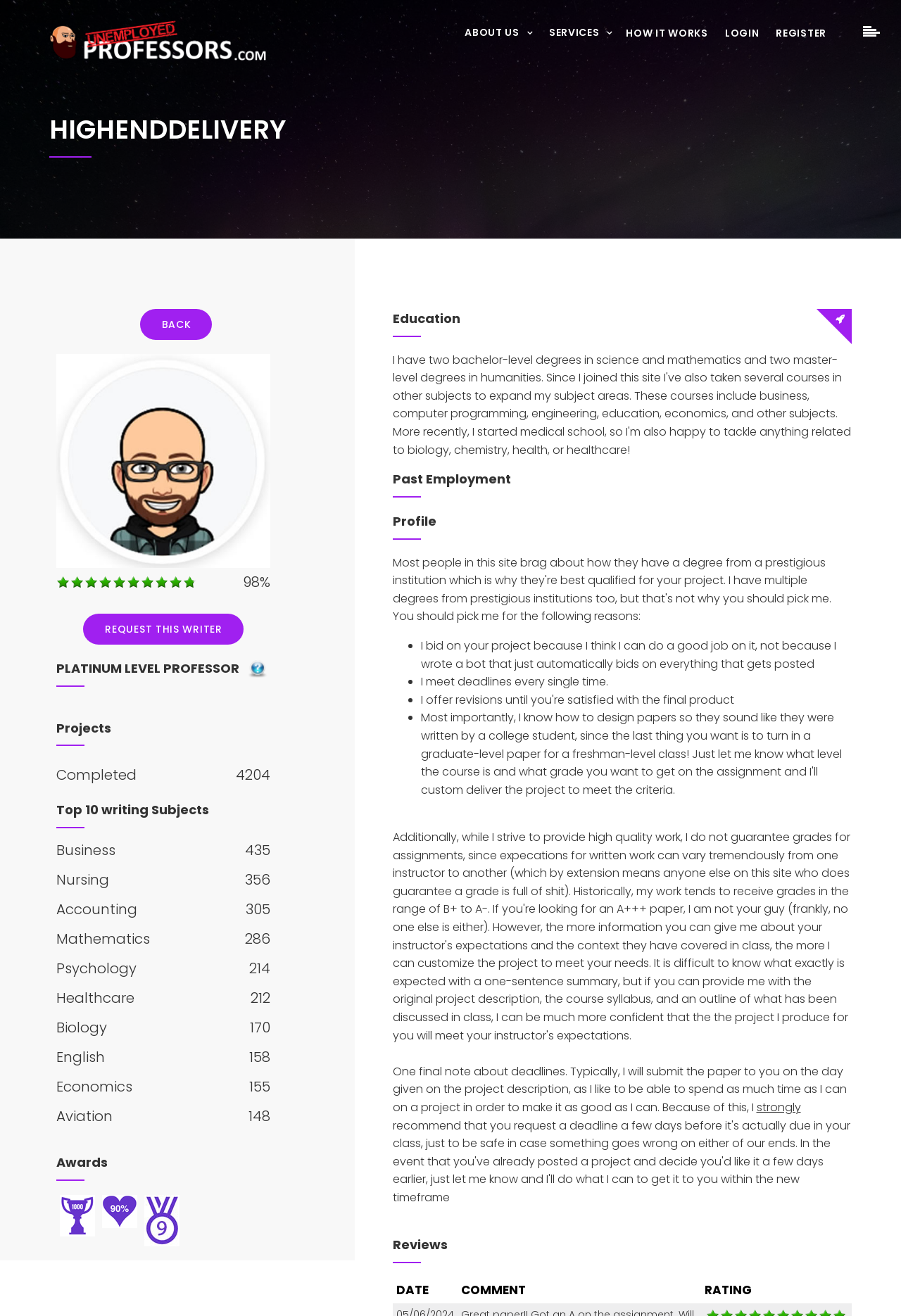Provide a brief response using a word or short phrase to this question:
What is the name of the professor profile?

HighEndDelivery